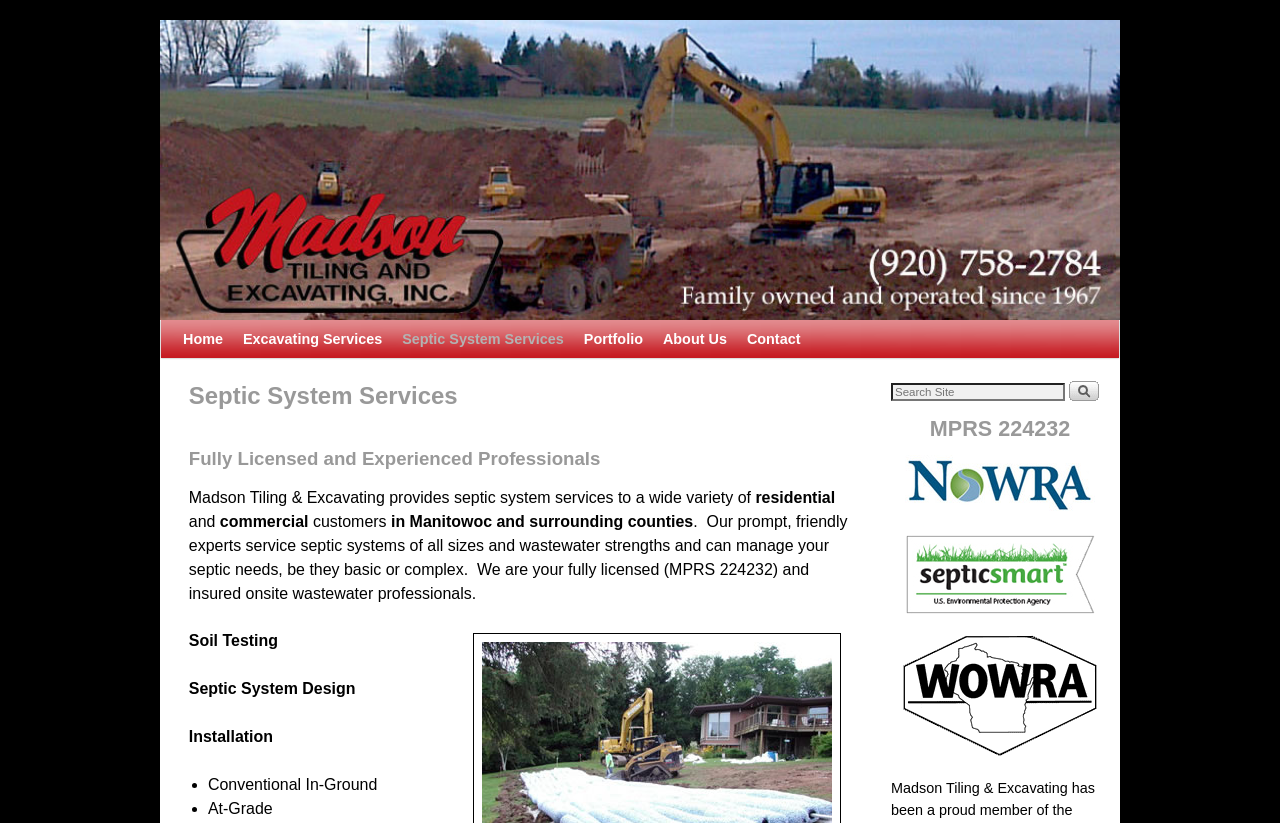Please identify the bounding box coordinates of the element's region that I should click in order to complete the following instruction: "Click the 'Submit' button". The bounding box coordinates consist of four float numbers between 0 and 1, i.e., [left, top, right, bottom].

[0.835, 0.463, 0.859, 0.488]